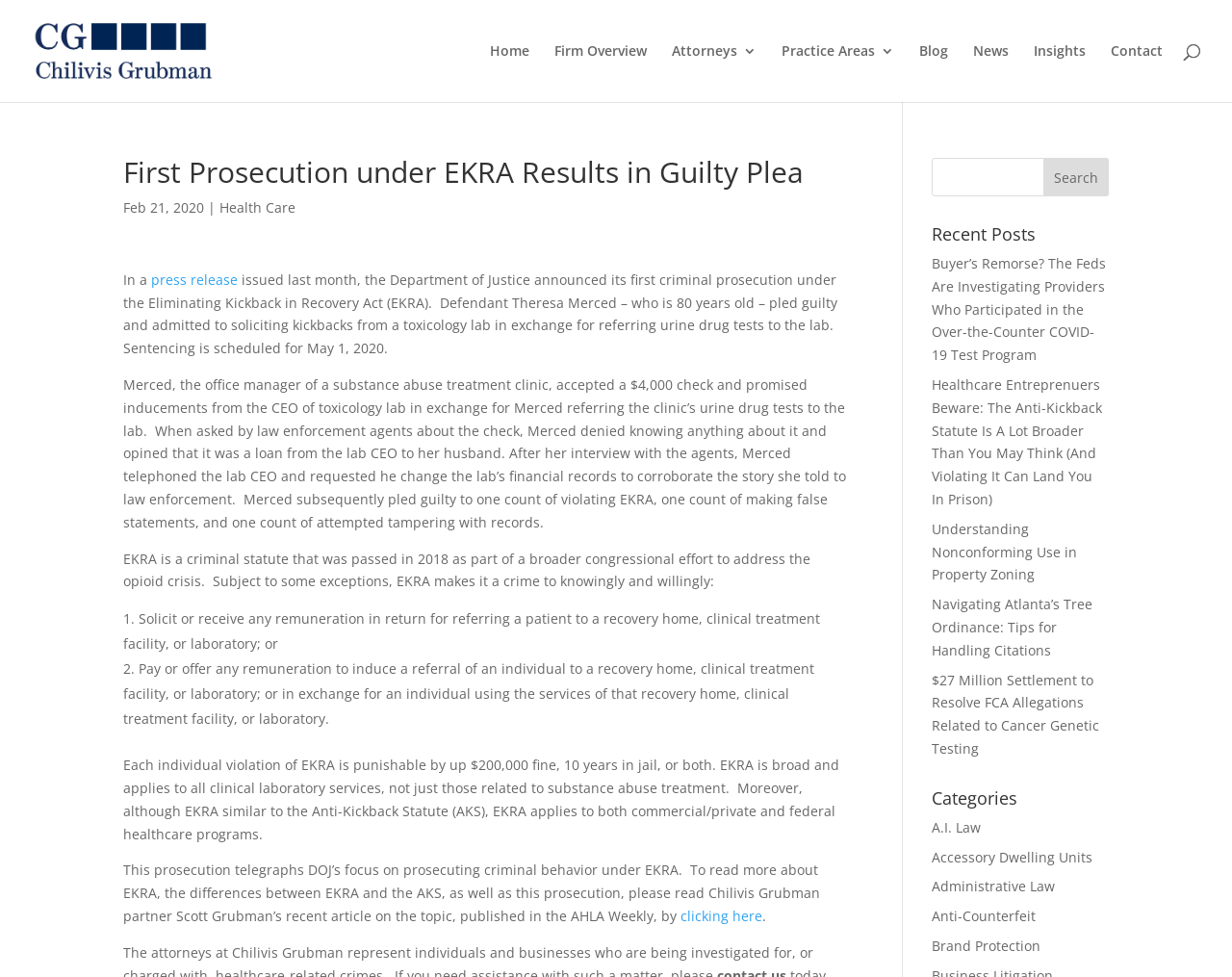Respond to the question below with a concise word or phrase:
What is the name of the law that makes it a crime to knowingly and willingly solicit or receive remuneration?

EKRA